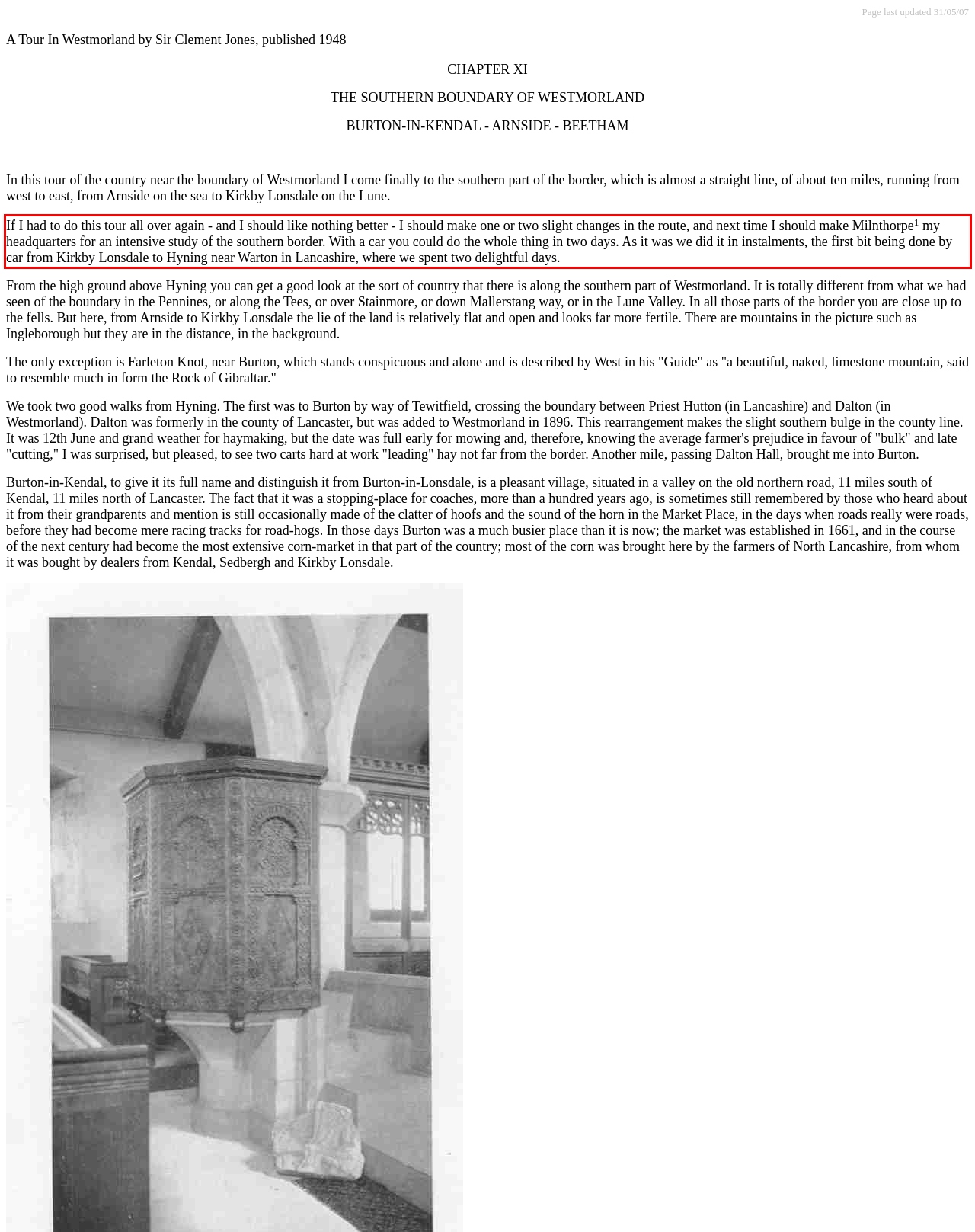The screenshot you have been given contains a UI element surrounded by a red rectangle. Use OCR to read and extract the text inside this red rectangle.

If I had to do this tour all over again - and I should like nothing better - I should make one or two slight changes in the route, and next time I should make Milnthorpe1 my headquarters for an intensive study of the southern border. With a car you could do the whole thing in two days. As it was we did it in instalments, the first bit being done by car from Kirkby Lonsdale to Hyning near Warton in Lancashire, where we spent two delightful days.